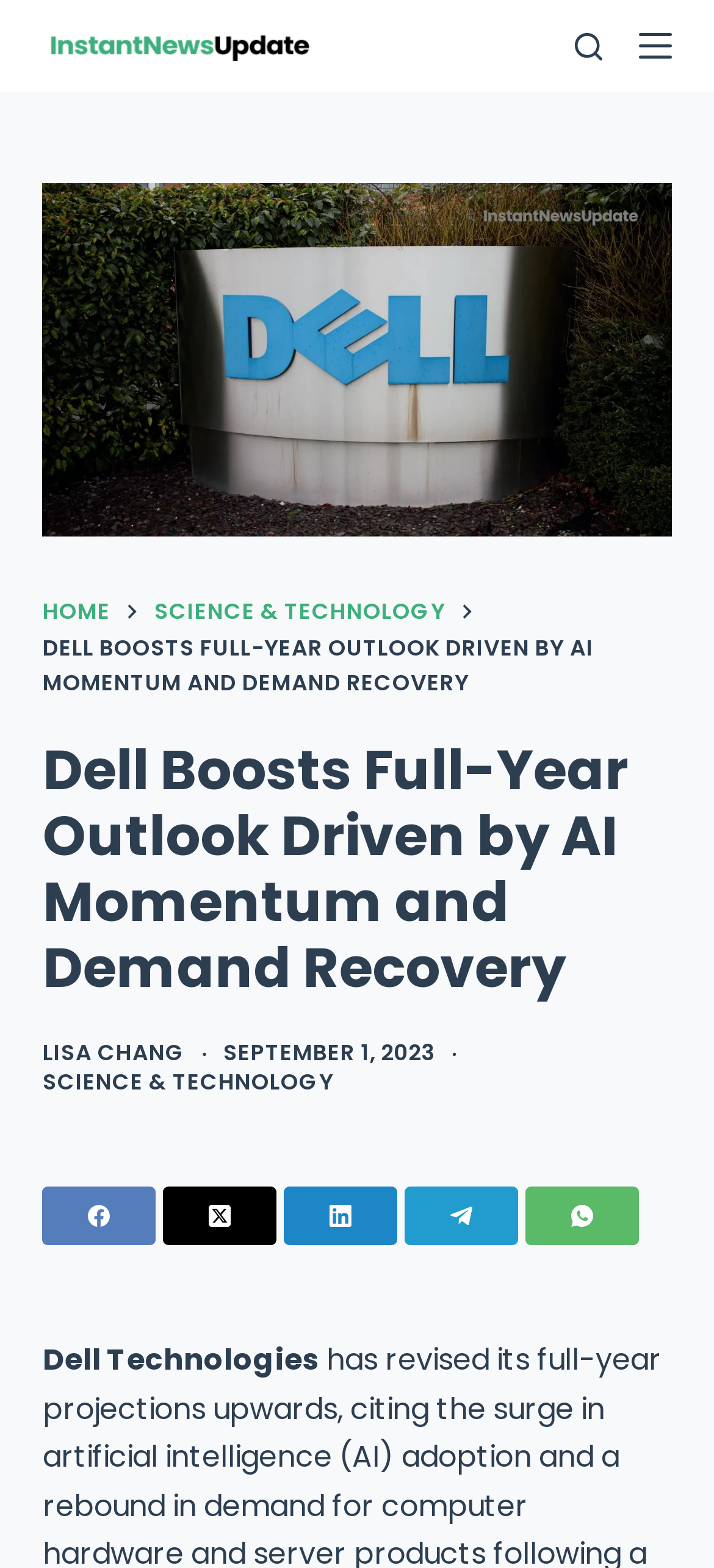Provide a single word or phrase to answer the given question: 
What is the author of this article?

LISA CHANG